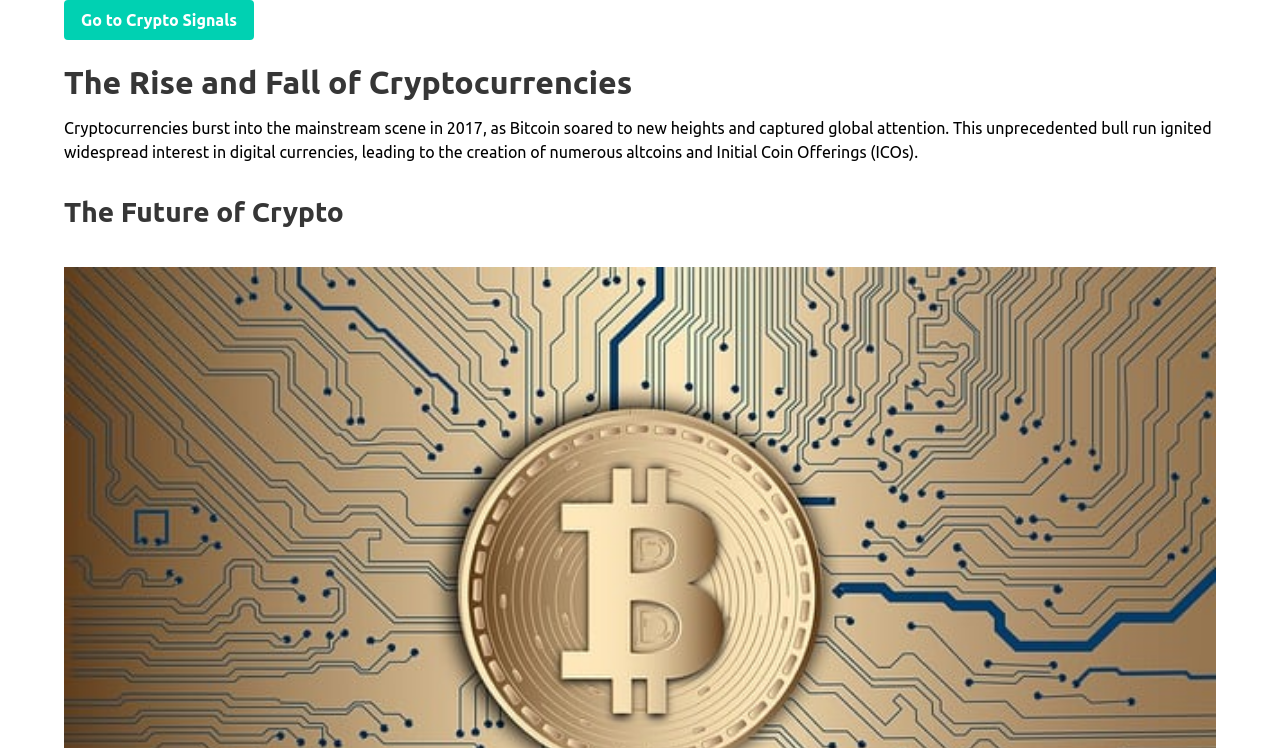Please identify and generate the text content of the webpage's main heading.

The Rise and Fall of Cryptocurrencies